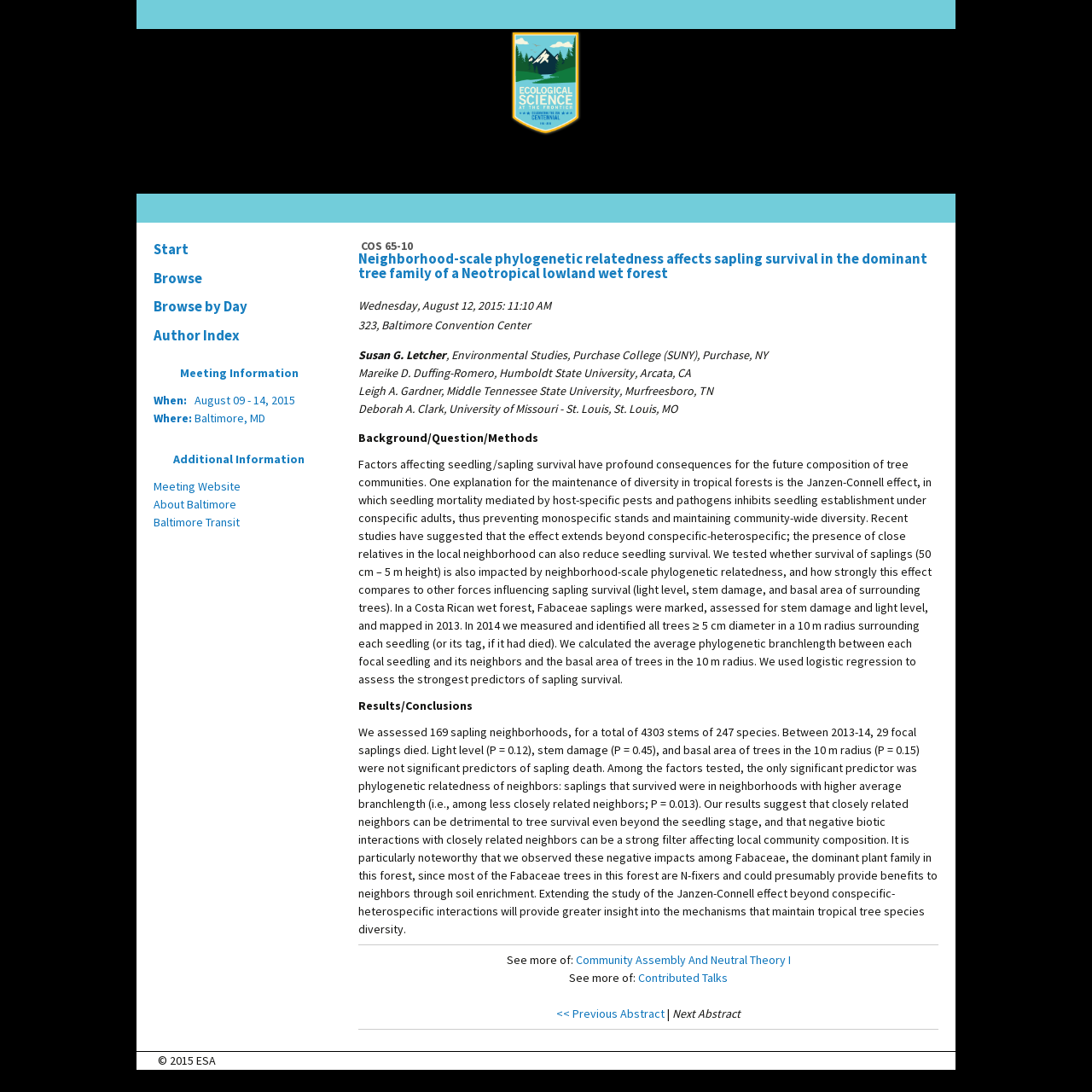Please find the bounding box coordinates for the clickable element needed to perform this instruction: "Check the author index".

[0.133, 0.294, 0.305, 0.32]